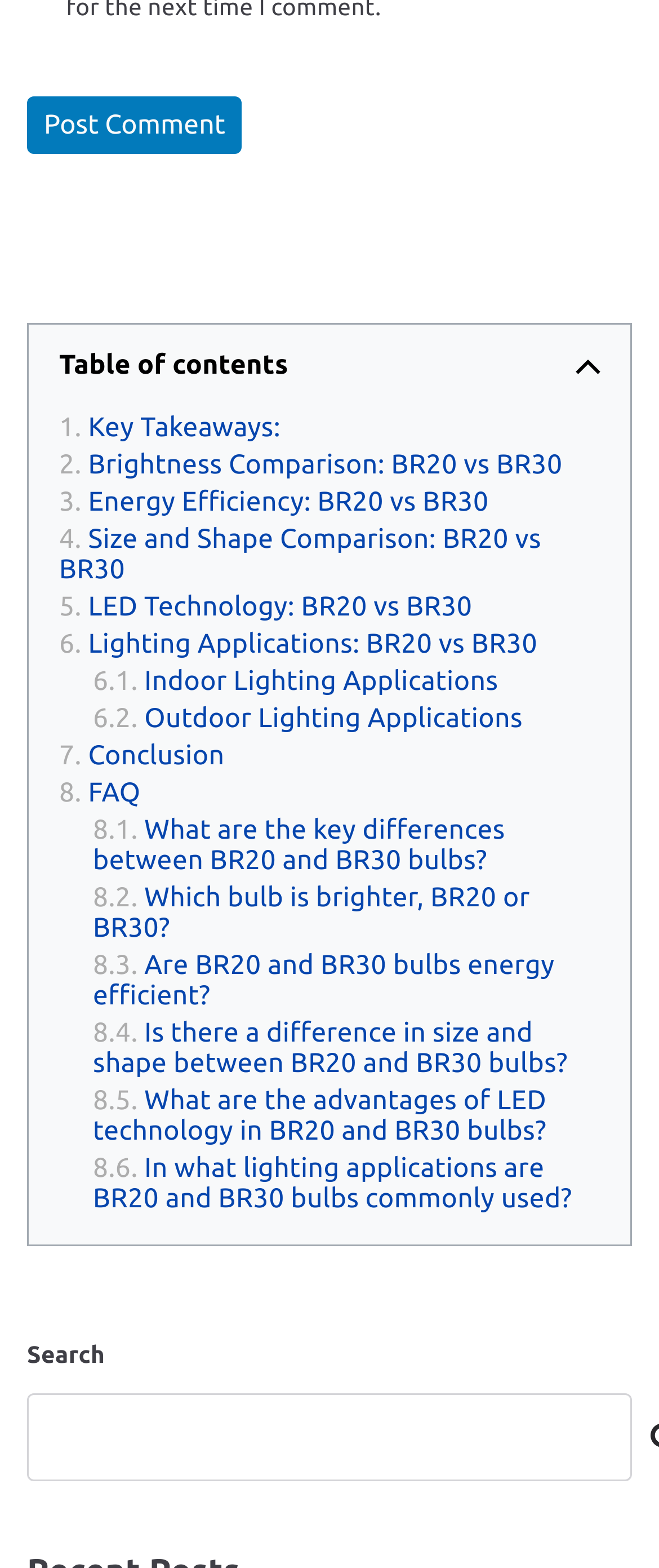What is the last section of the webpage about?
Using the image, give a concise answer in the form of a single word or short phrase.

FAQ